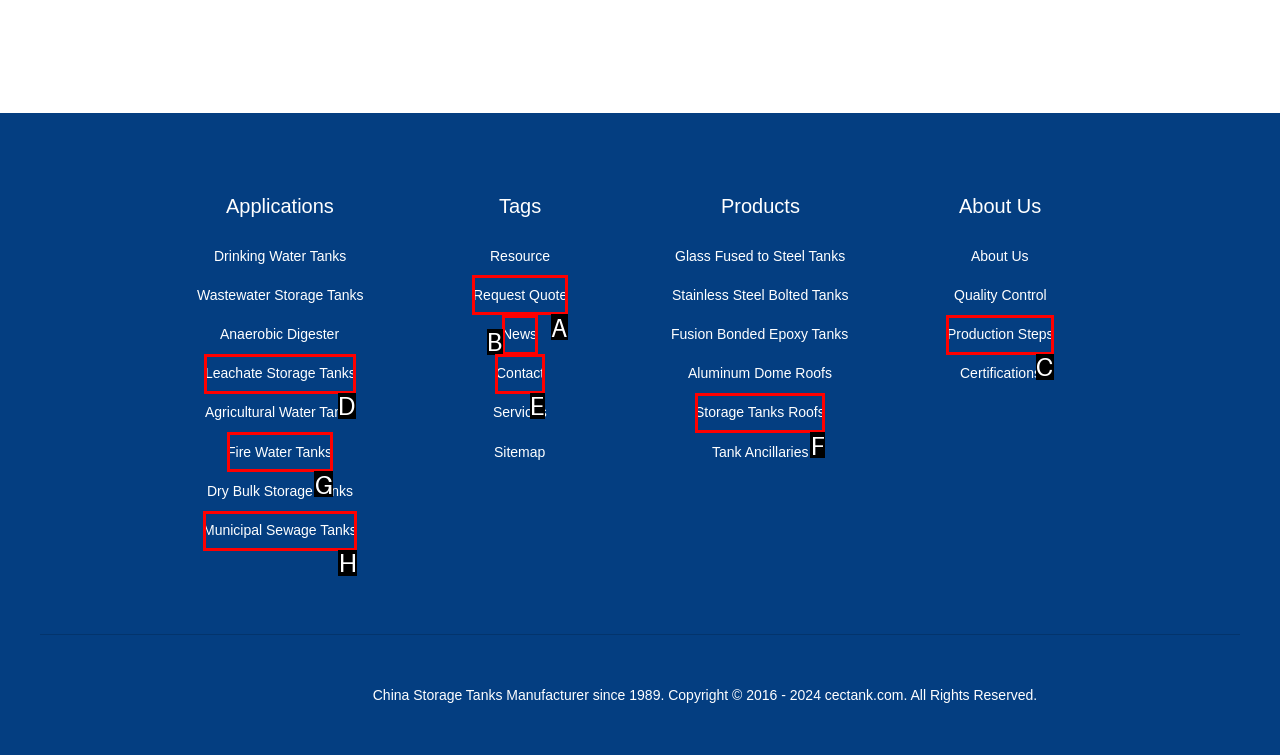Indicate the UI element to click to perform the task: Request a Quote. Reply with the letter corresponding to the chosen element.

A